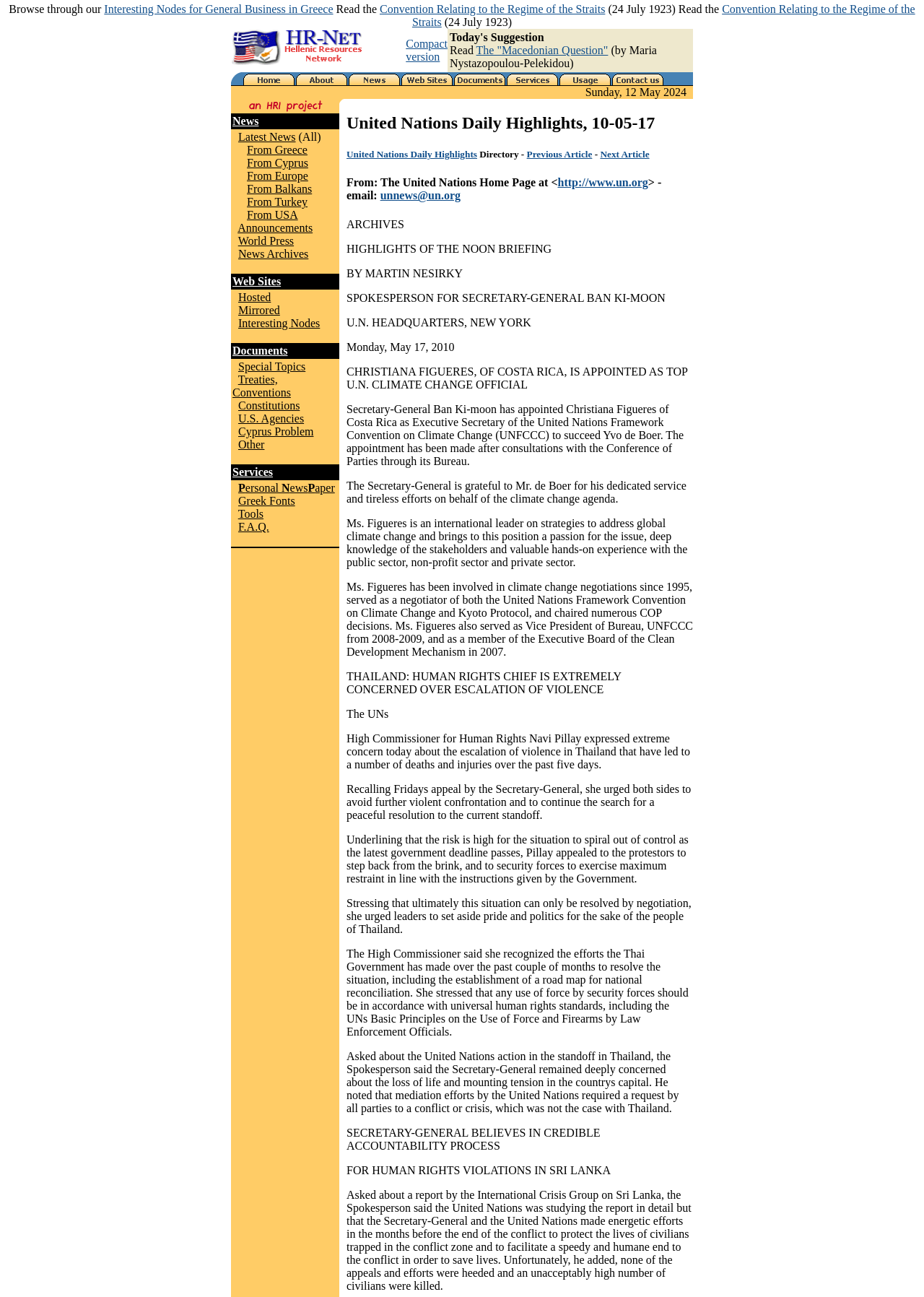Please find the bounding box coordinates of the element's region to be clicked to carry out this instruction: "Check Today's Suggestion Read The Macedonian Question".

[0.515, 0.034, 0.658, 0.043]